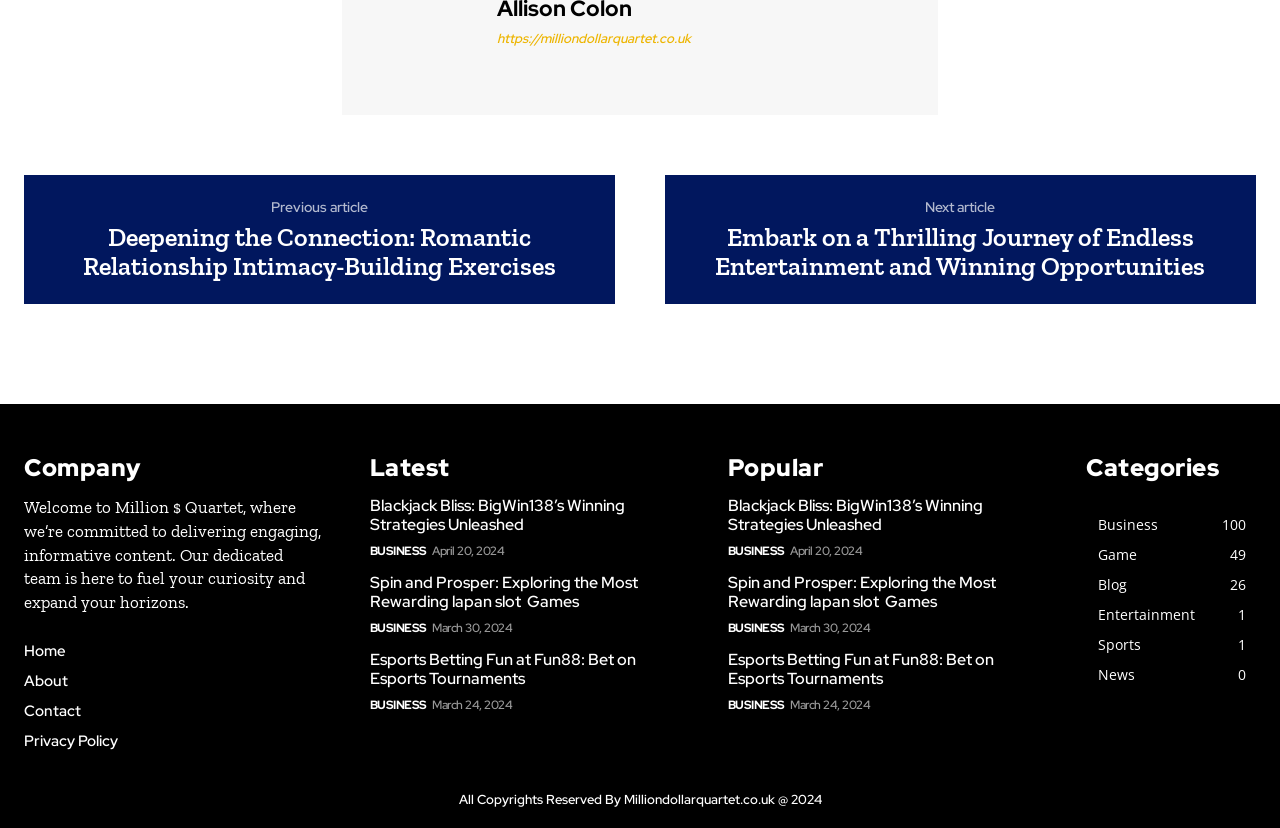Please pinpoint the bounding box coordinates for the region I should click to adhere to this instruction: "Visit the 'Home' page".

[0.019, 0.775, 0.251, 0.797]